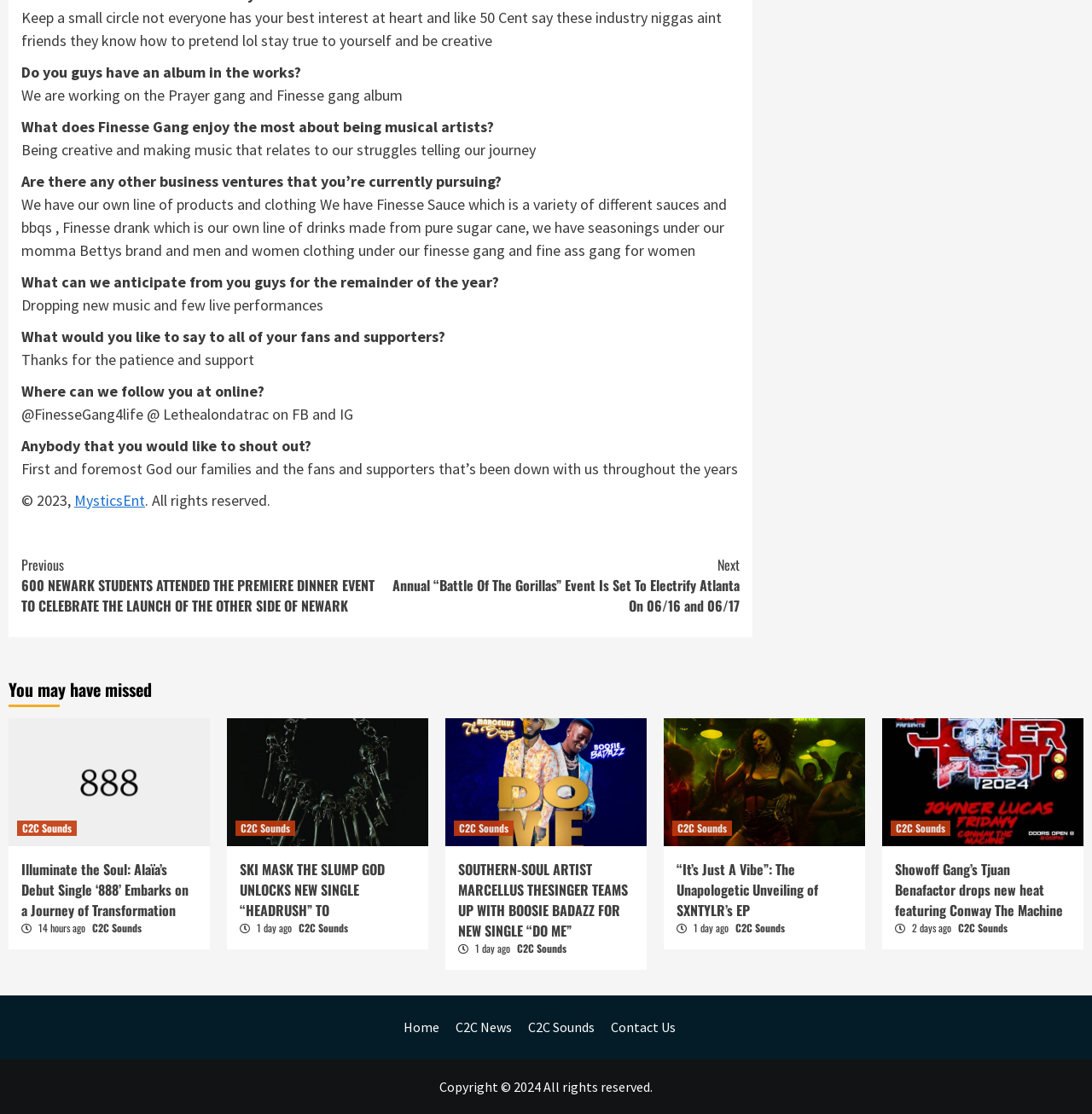Answer this question in one word or a short phrase: What is the year mentioned in the copyright notice?

2024